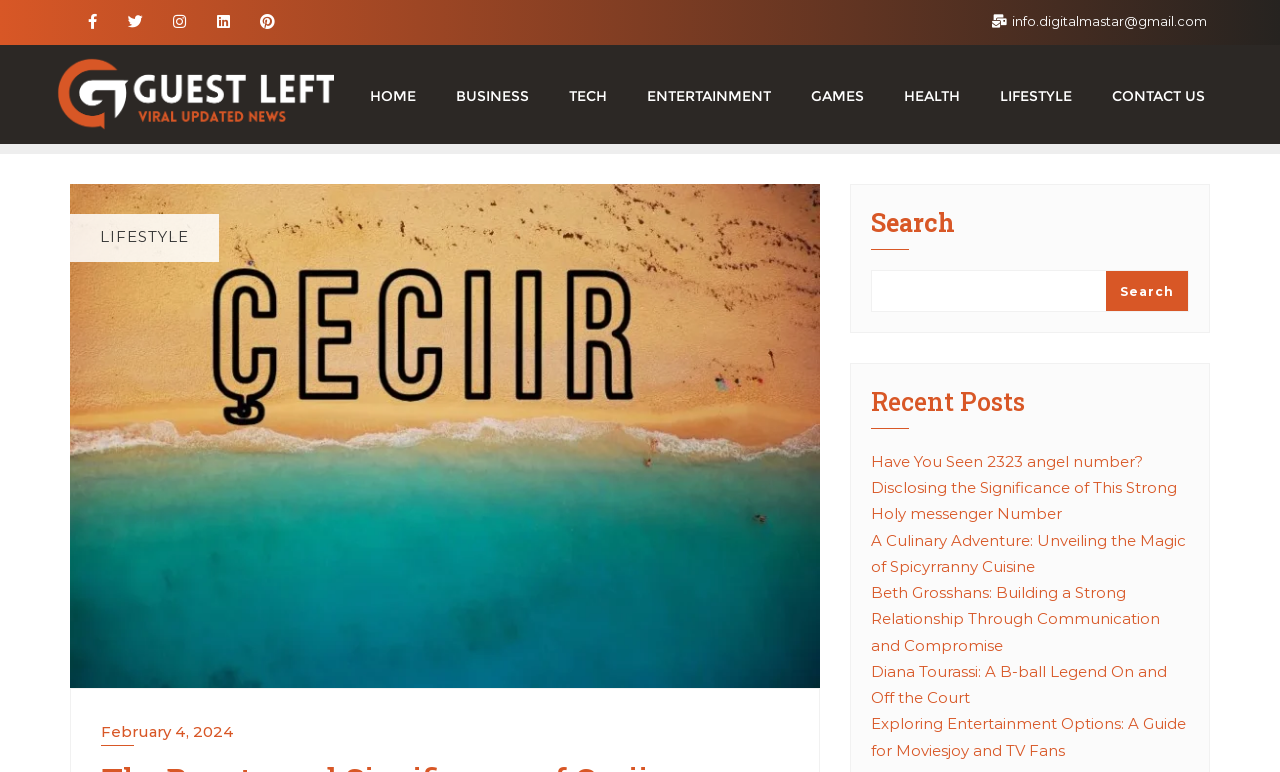Please specify the bounding box coordinates of the clickable region to carry out the following instruction: "Learn about USE CASES". The coordinates should be four float numbers between 0 and 1, in the format [left, top, right, bottom].

None